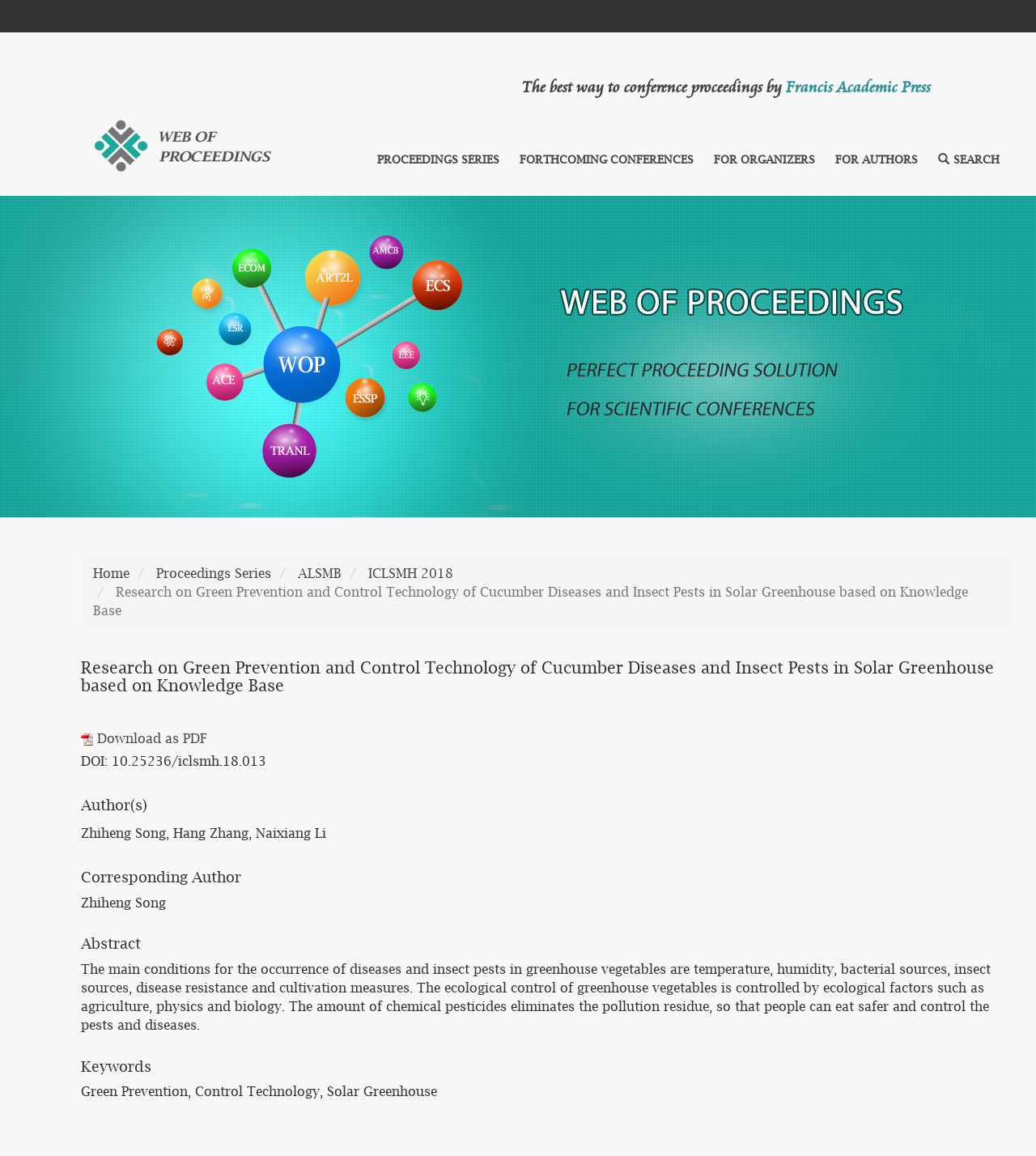Respond concisely with one word or phrase to the following query:
What is the DOI of the research paper?

10.25236/iclsmh.18.013